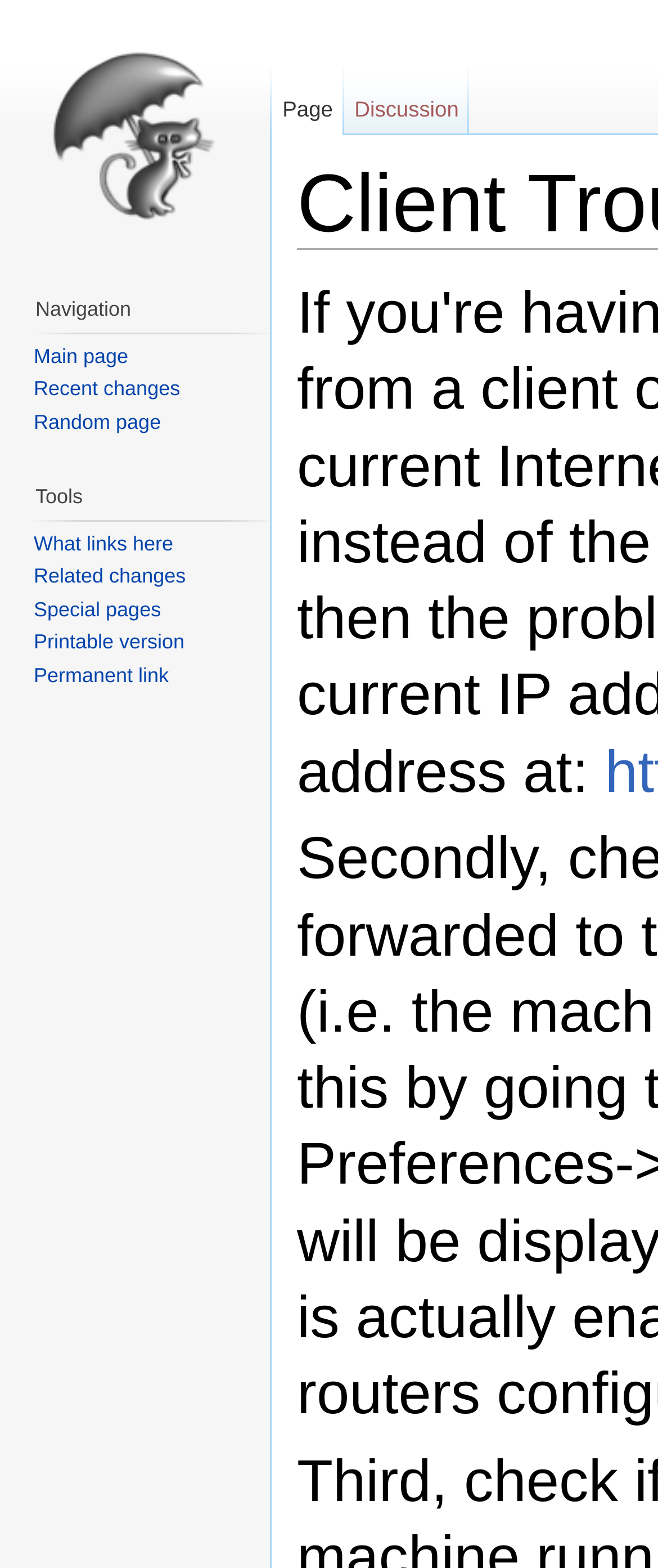Describe all the key features of the webpage in detail.

The webpage is about Client Troubleshooting on the WeatherCat Wiki, created by Mahler. At the top-left corner, there is a link to visit the main page. Below it, there is a heading "Navigation" followed by several links, including "Page" and "Discussion", which have keyboard shortcuts. 

On the top-right corner, there are links to "Jump to" navigation and search. To the right of these links, there is a comma separating them. 

Further down, there are two columns of links. The left column has links to "Main page", "Recent changes", and "Random page", all with keyboard shortcuts. The right column has links to "What links here", "Related changes", "Special pages", "Printable version", and "Permanent link", also with keyboard shortcuts. These links are categorized under the heading "Tools".